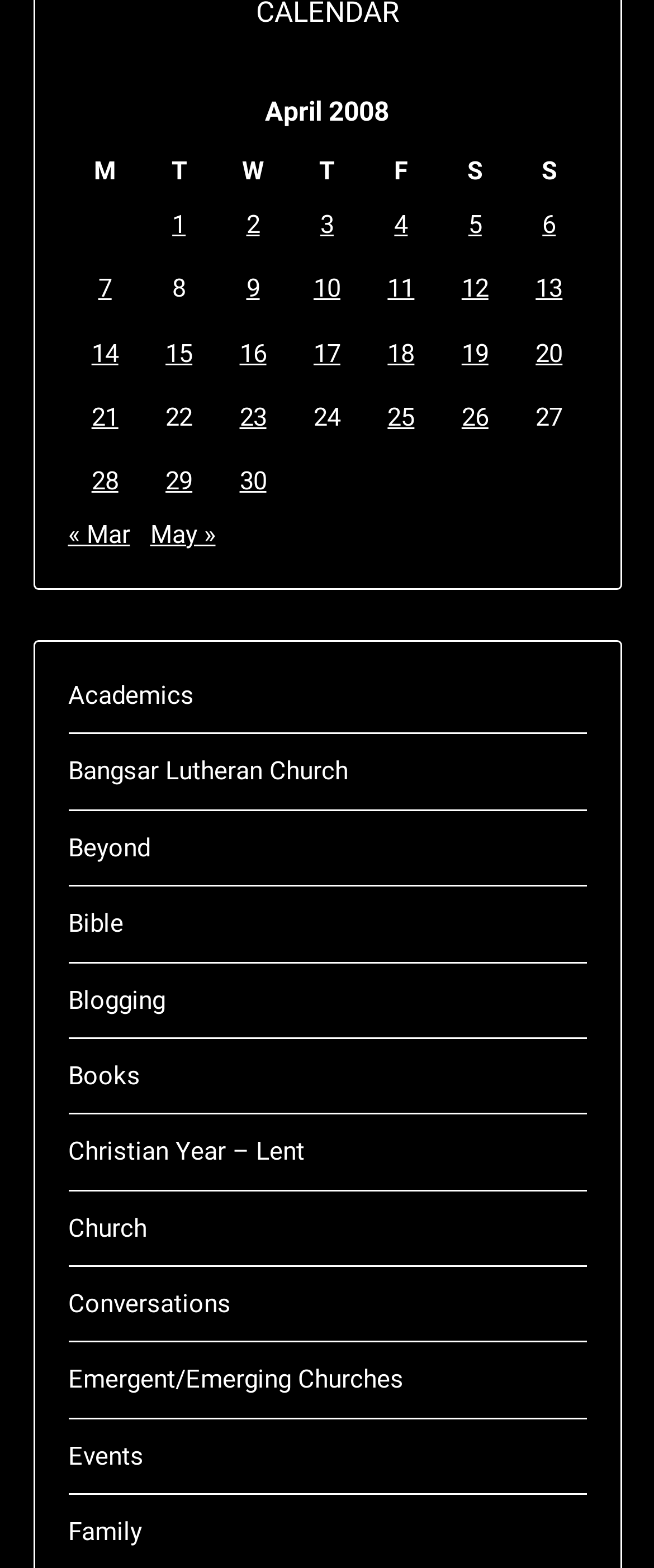Given the element description "Christian Year – Lent", identify the bounding box of the corresponding UI element.

[0.104, 0.725, 0.465, 0.744]